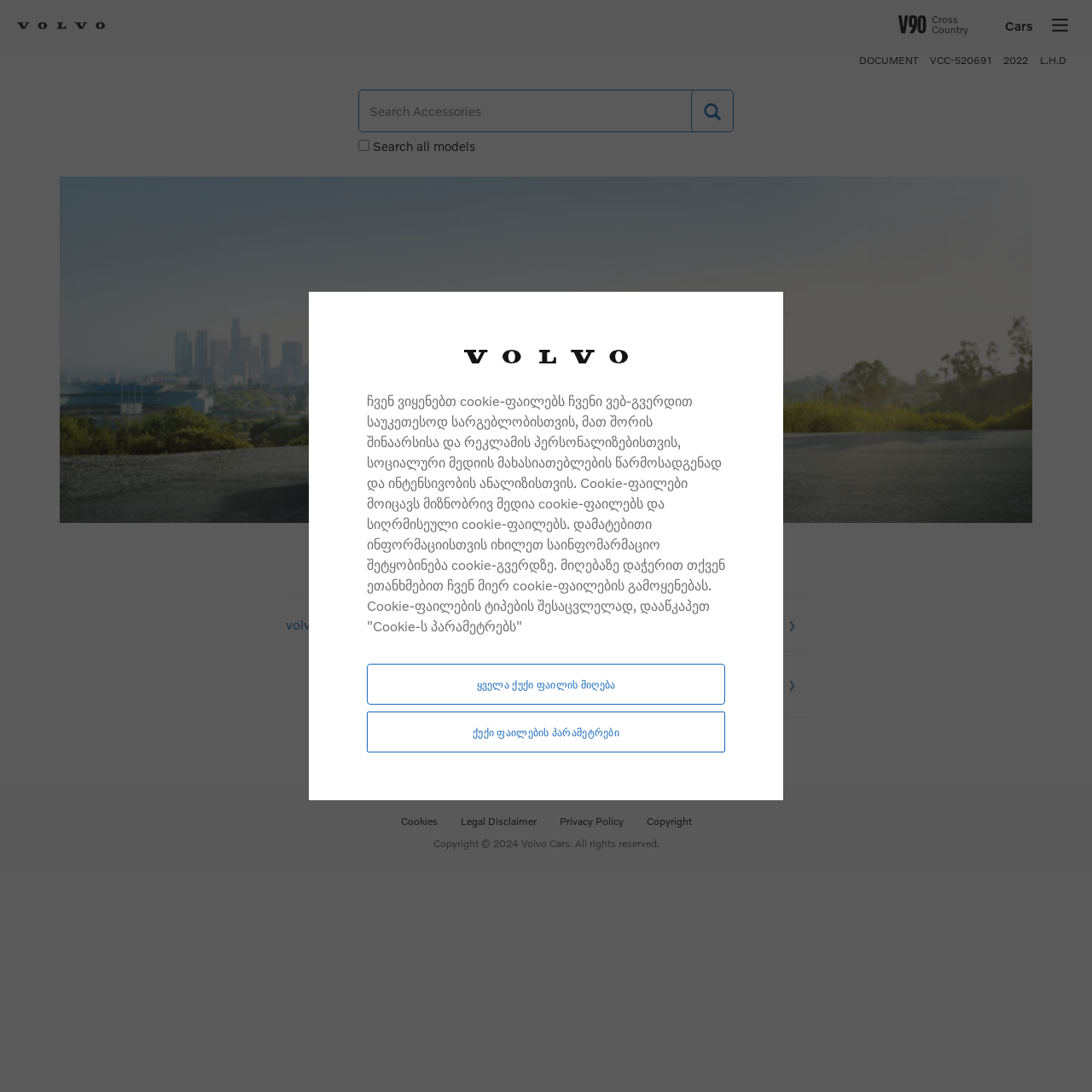What is the document type?
Examine the webpage screenshot and provide an in-depth answer to the question.

Based on the webpage, I can see that the document type is VCC-520691, which is mentioned in the title 'Accessories - V90 Cross Country Document VCC-520691 2022 - Volvo Cars Accessories'.